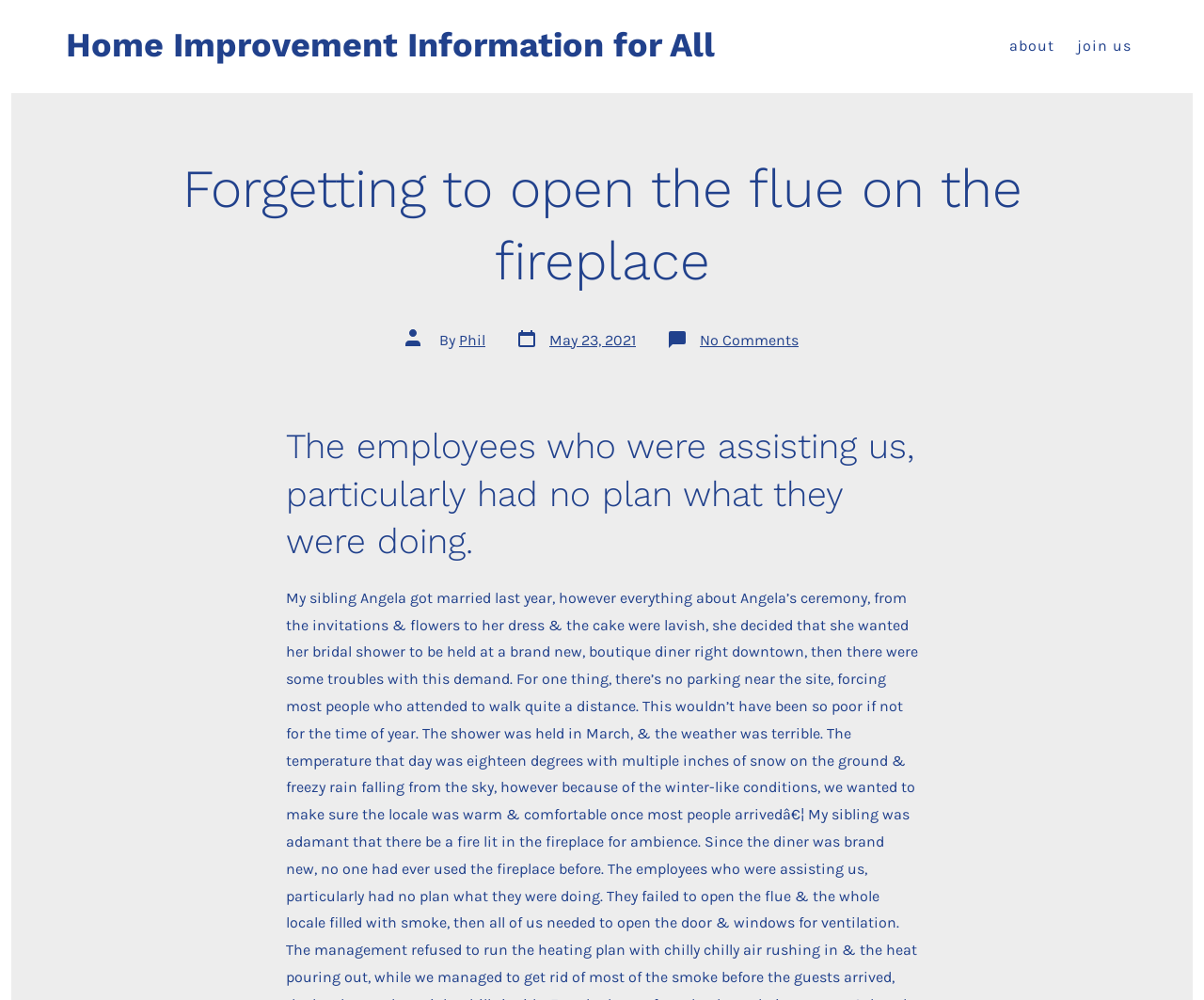How many comments are there on the post?
Utilize the image to construct a detailed and well-explained answer.

I found the comment count by looking at the link 'No Comments on Forgetting to open the flue on the fireplace' which is located below the post date.